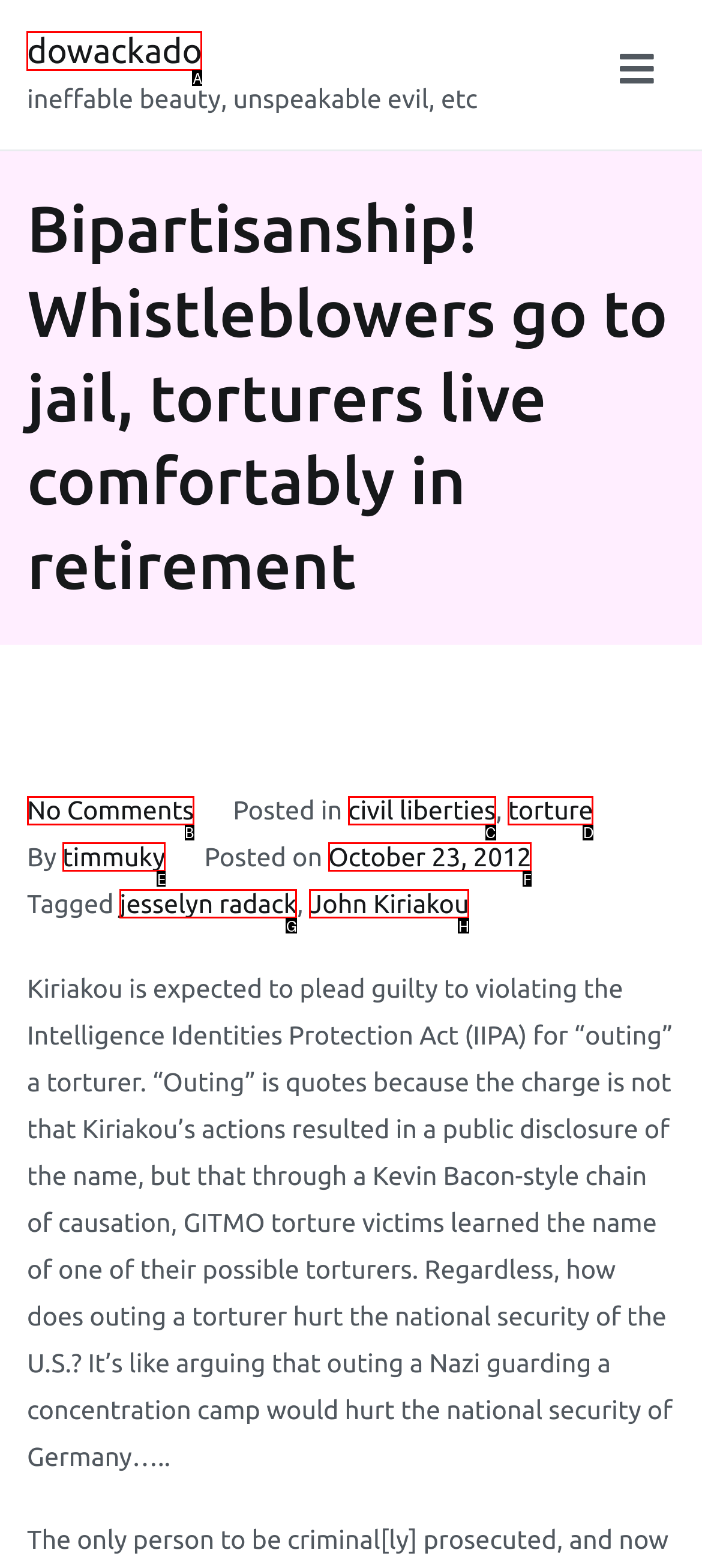Tell me which one HTML element you should click to complete the following task: Click on the 'dowackado' link
Answer with the option's letter from the given choices directly.

A